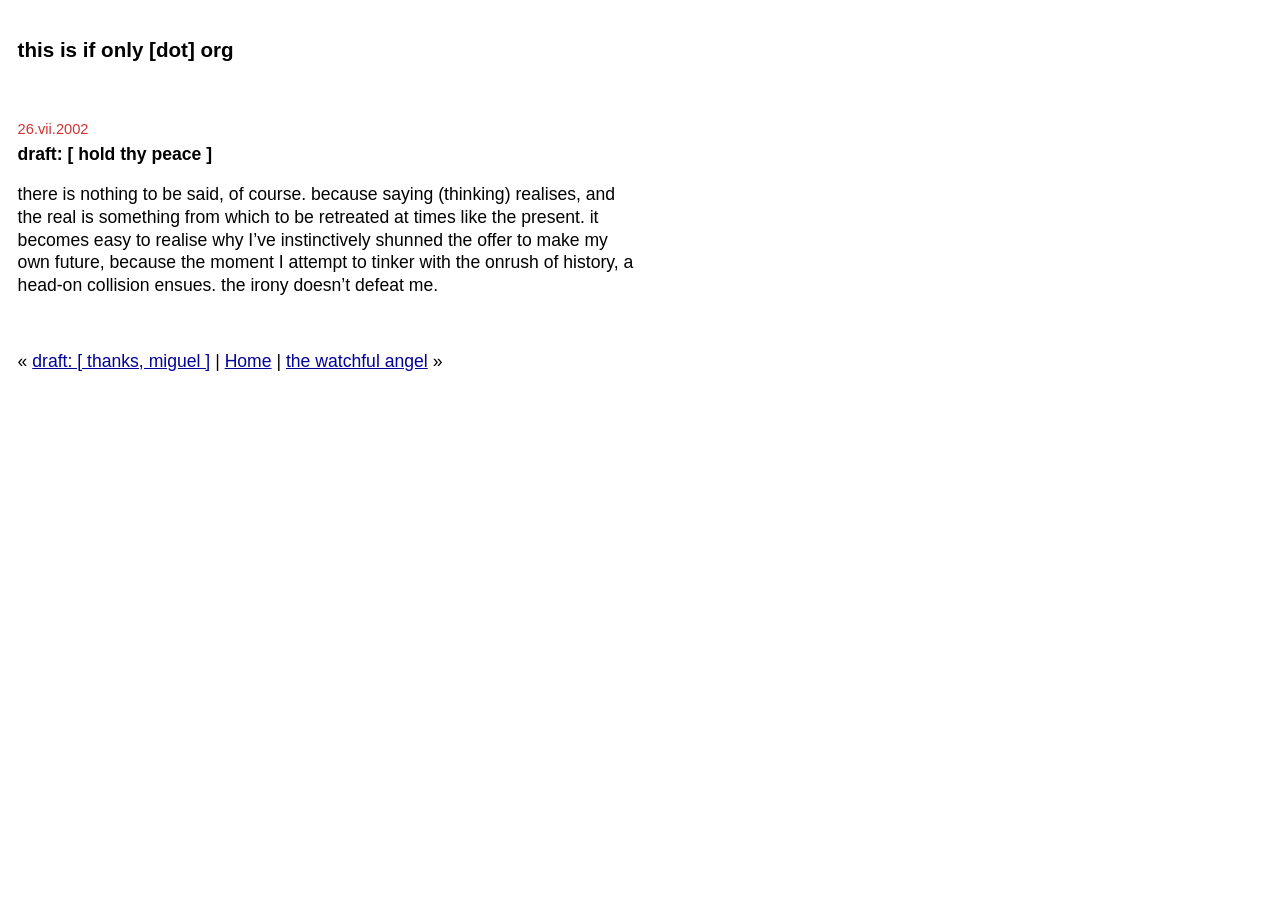Provide the bounding box for the UI element matching this description: "draft: [ thanks, miguel ]".

[0.025, 0.389, 0.164, 0.412]